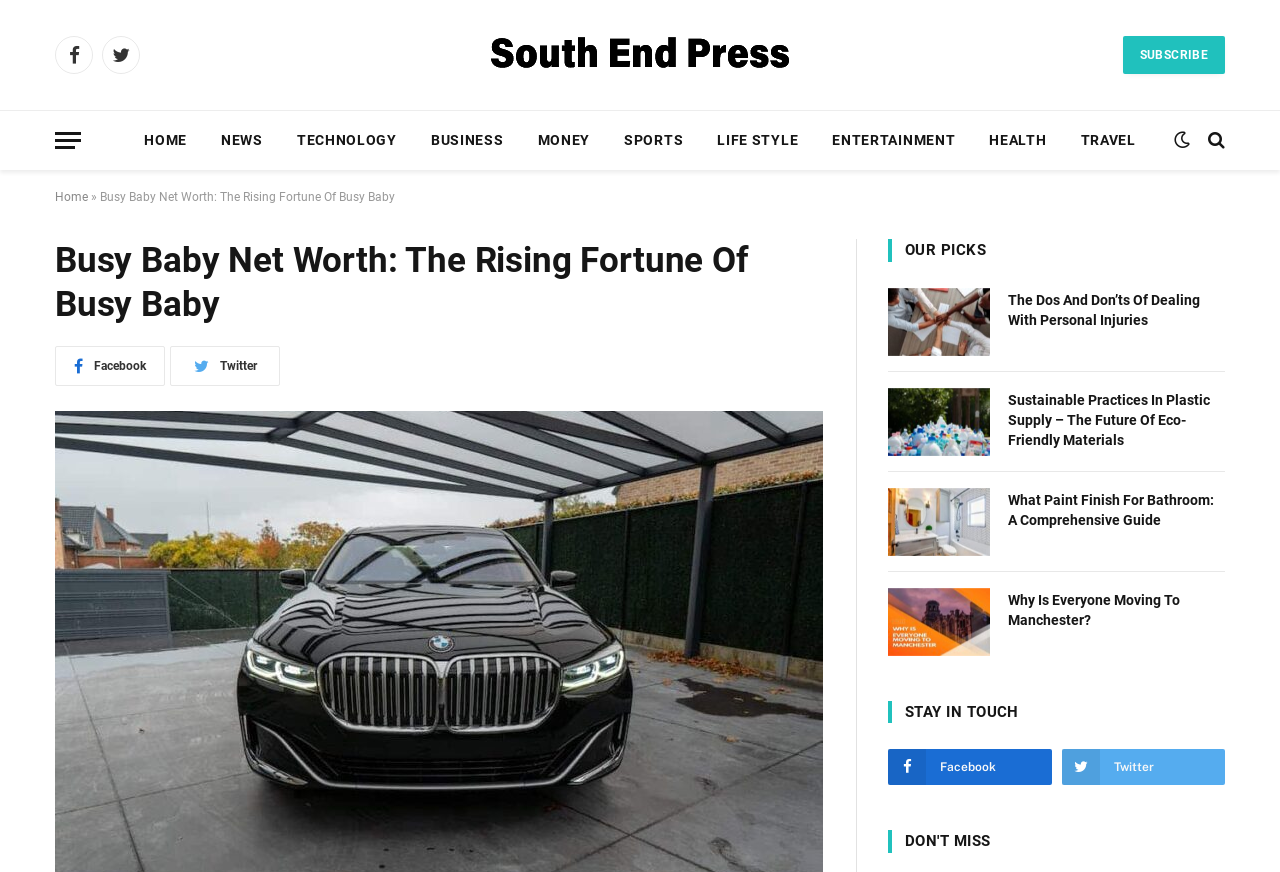Given the description of the UI element: "title="South End Press"", predict the bounding box coordinates in the form of [left, top, right, bottom], with each value being a float between 0 and 1.

[0.383, 0.025, 0.617, 0.101]